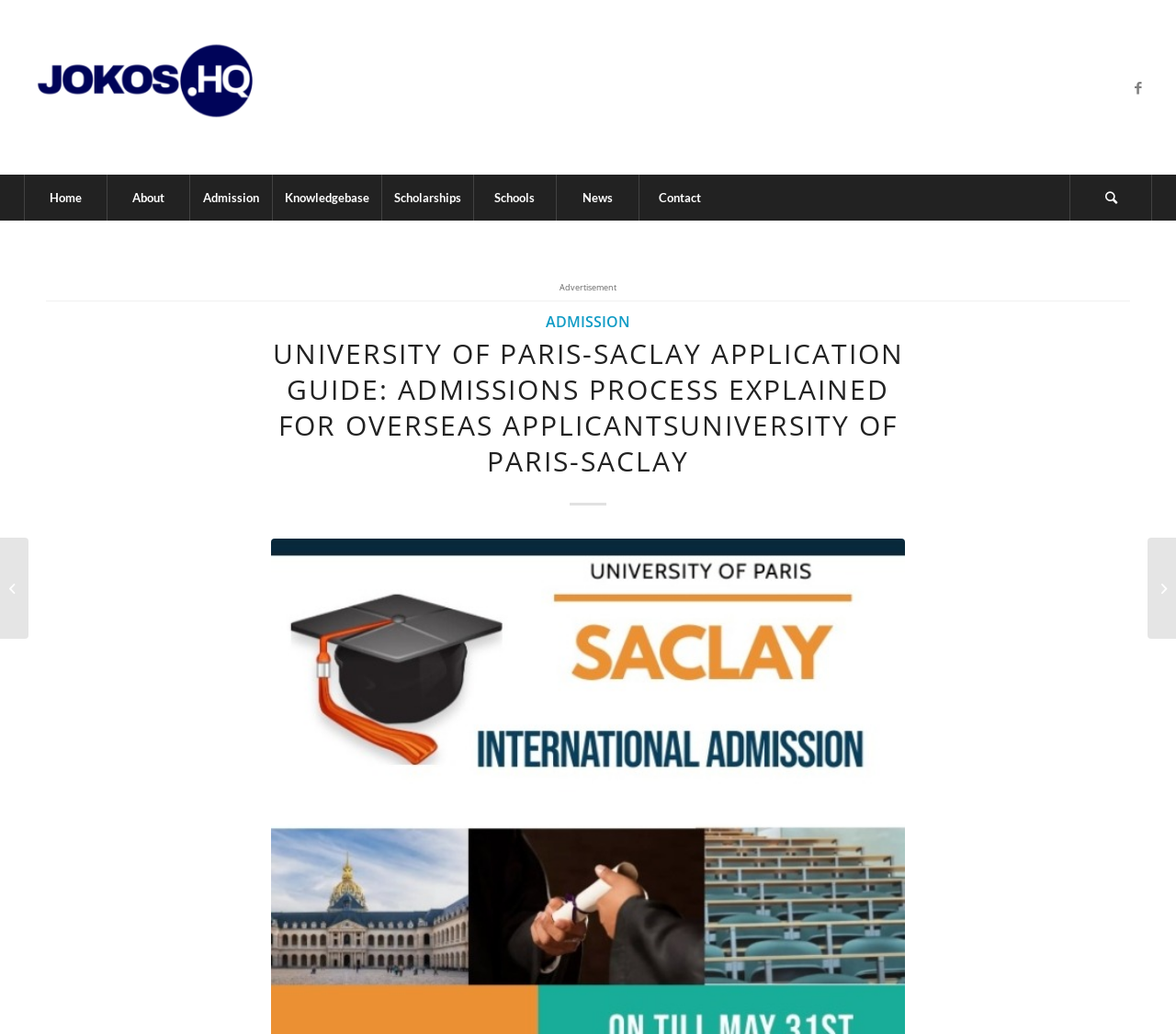Use a single word or phrase to respond to the question:
Is the link 'Nursing Admission in Finland' above the link 'A Complete Walkthrough: Applying to Sweden’s Universities from Overseas...'?

Yes